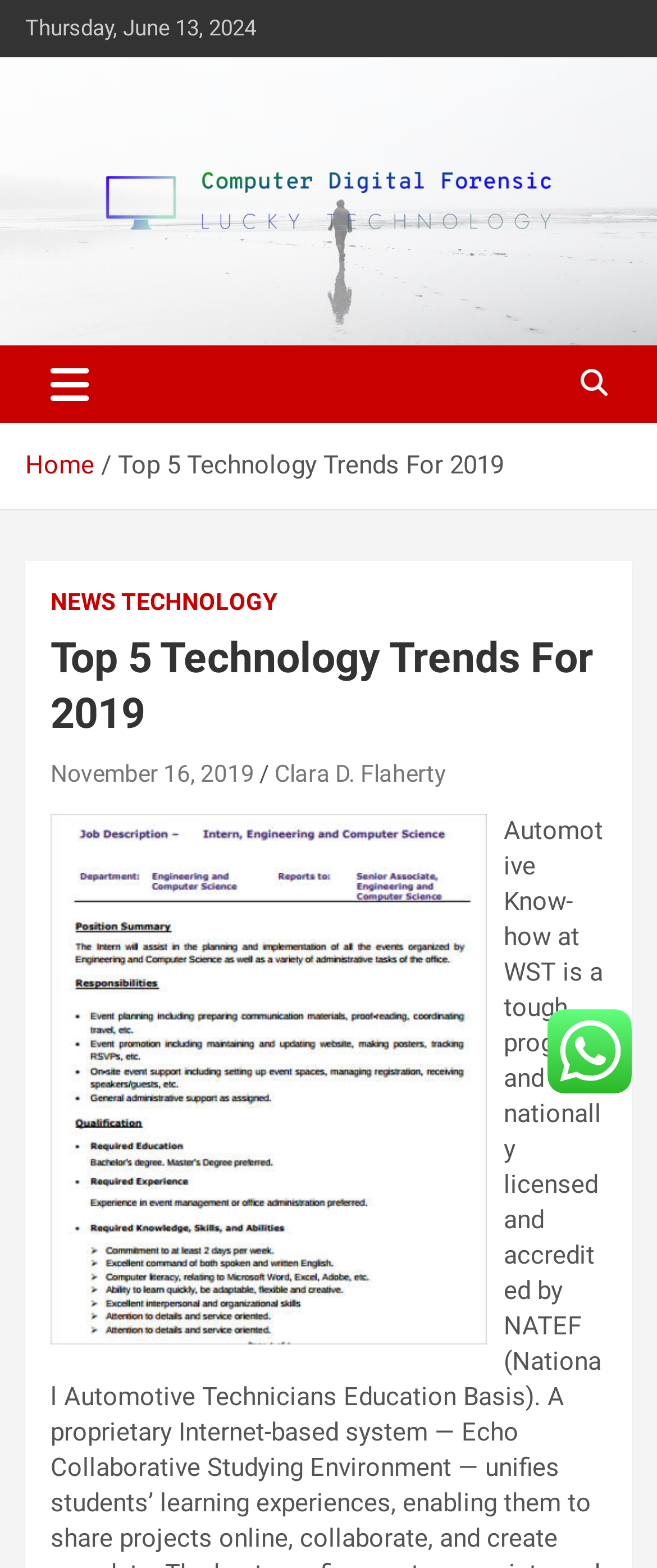Identify the bounding box coordinates for the UI element mentioned here: "parent_node: Computer Digital Forensic". Provide the coordinates as four float values between 0 and 1, i.e., [left, top, right, bottom].

[0.038, 0.056, 0.962, 0.082]